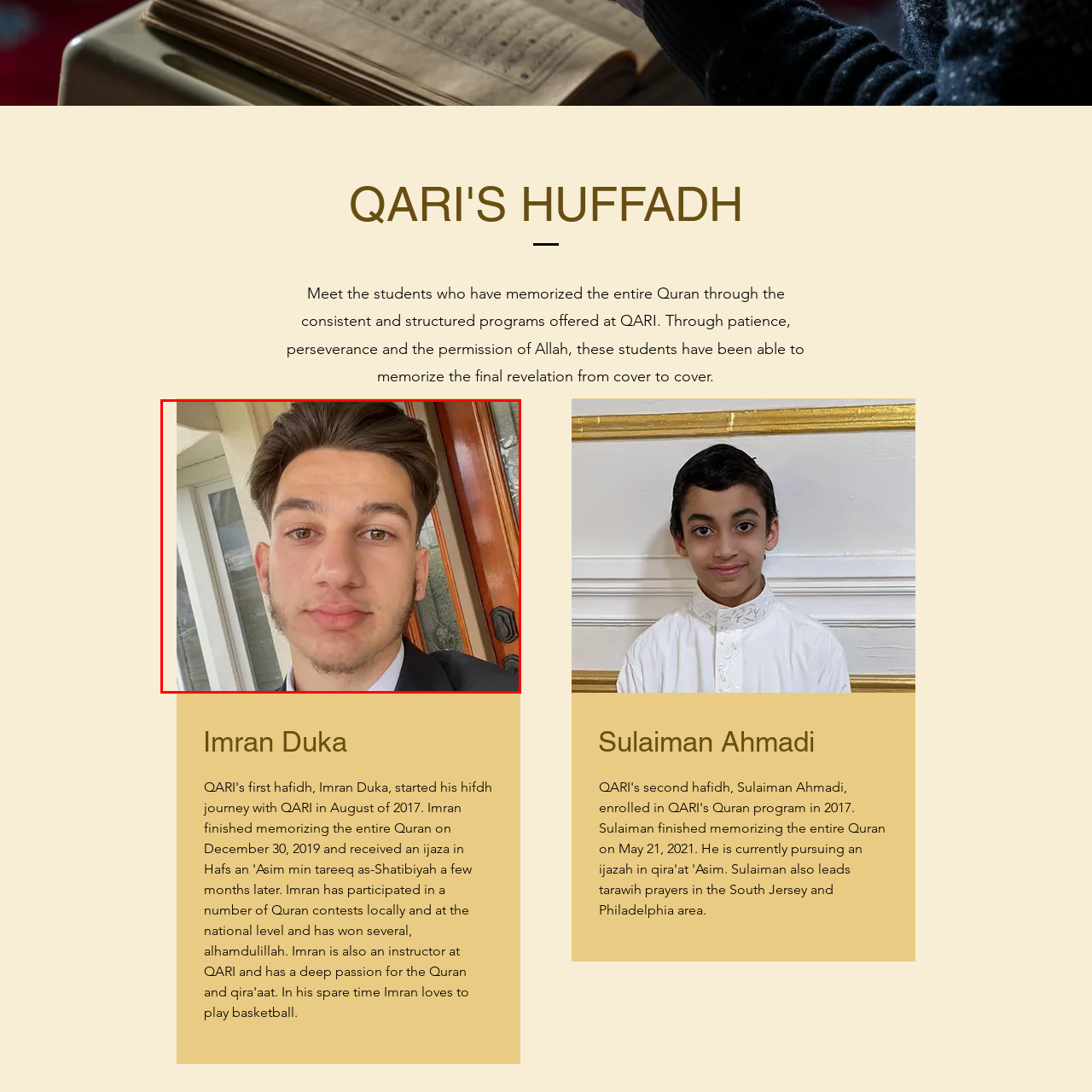What is the color of the individual's hair?
Analyze the image within the red bounding box and respond to the question with a detailed answer derived from the visual content.

The caption describes the individual's hair as 'styled dark hair that is voluminous and well-groomed', indicating that the person has dark-colored hair that is well-maintained and stylish.